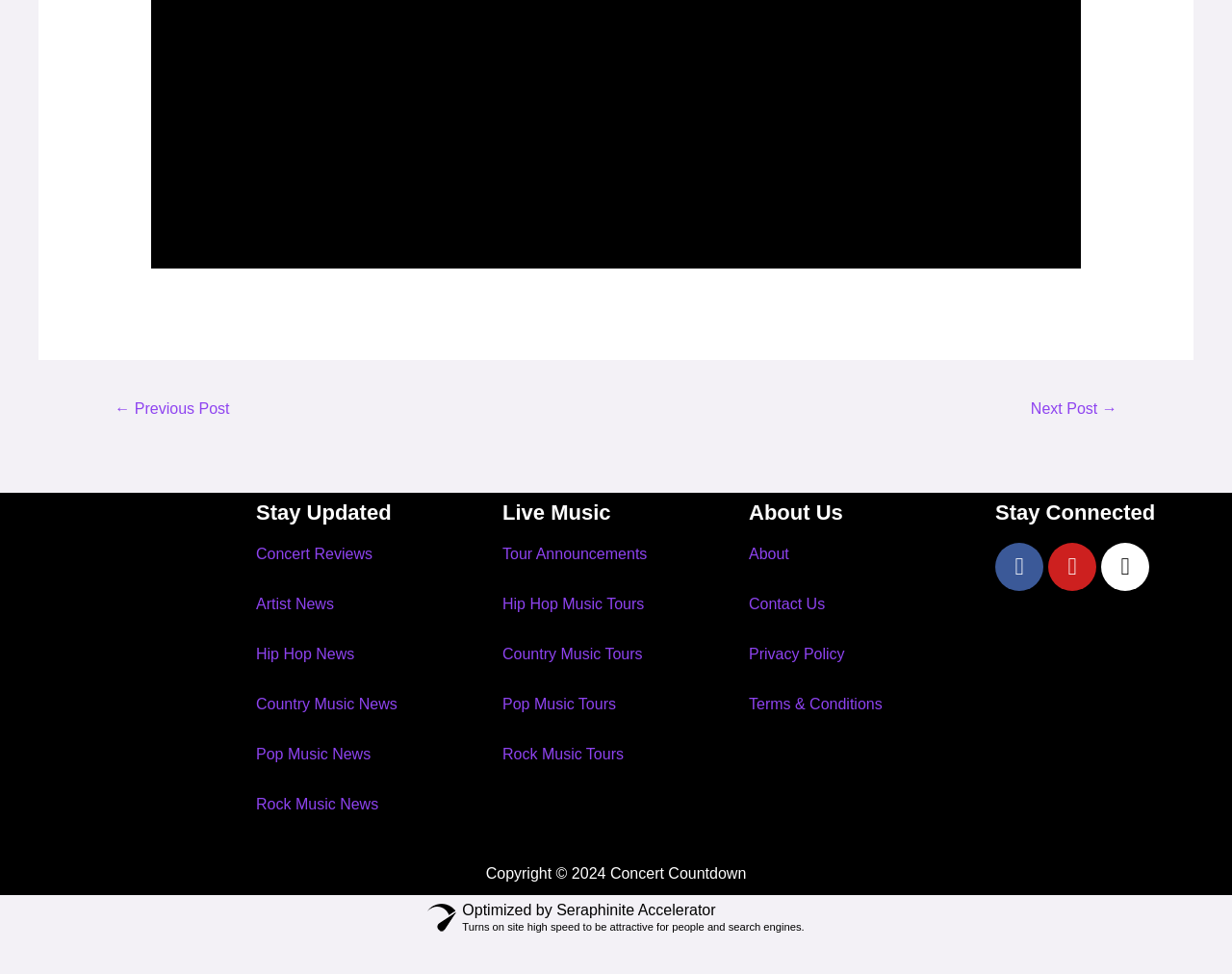Reply to the question below using a single word or brief phrase:
What type of news does this website provide?

Music news